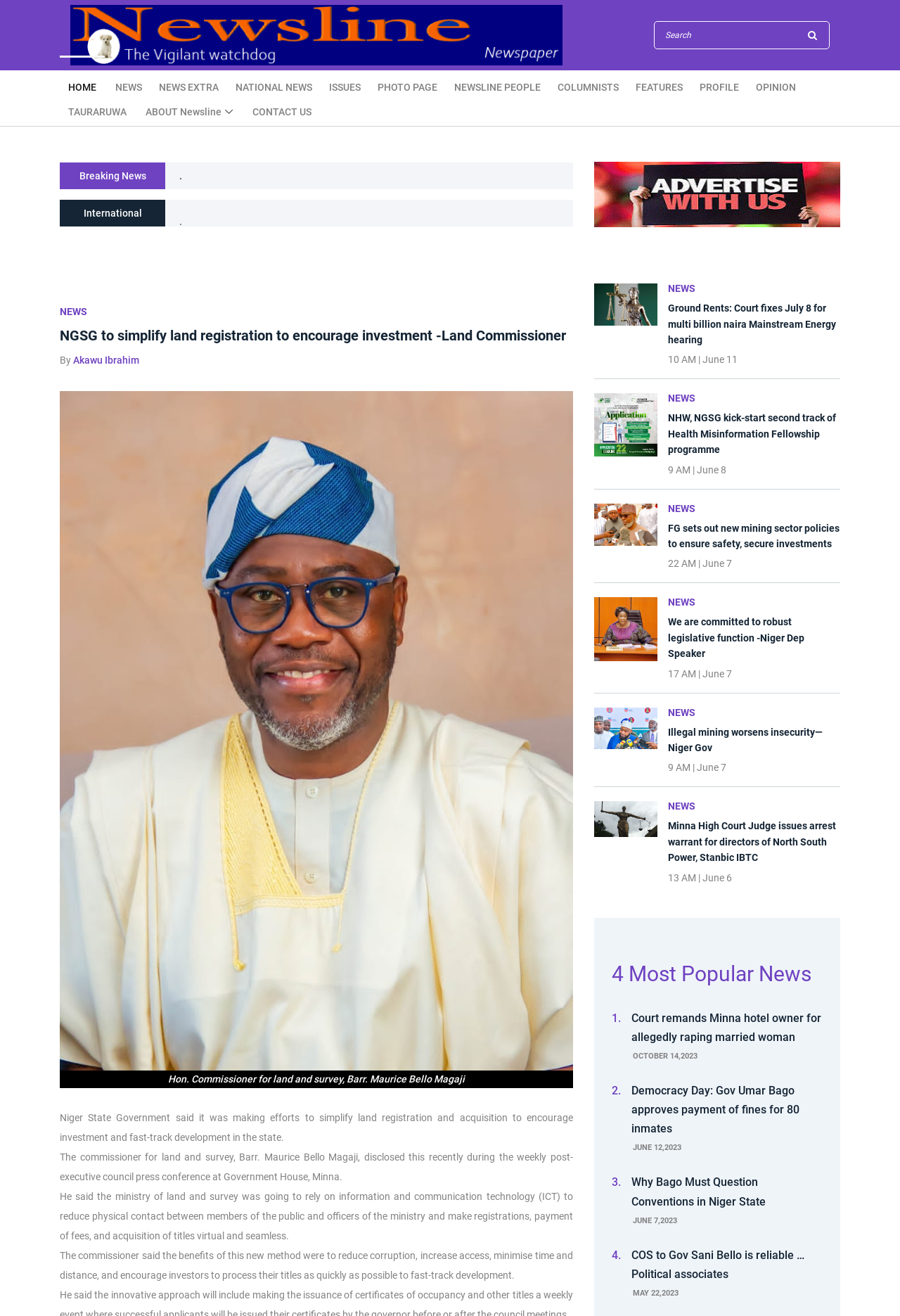Based on the visual content of the image, answer the question thoroughly: What is the main topic of the article 'FG sets out new mining sector policies to ensure safety, secure investments'?

By examining the heading element of the article 'FG sets out new mining sector policies to ensure safety, secure investments', I can see that the main topic is related to the mining sector and the new policies being implemented to ensure safety and secure investments.